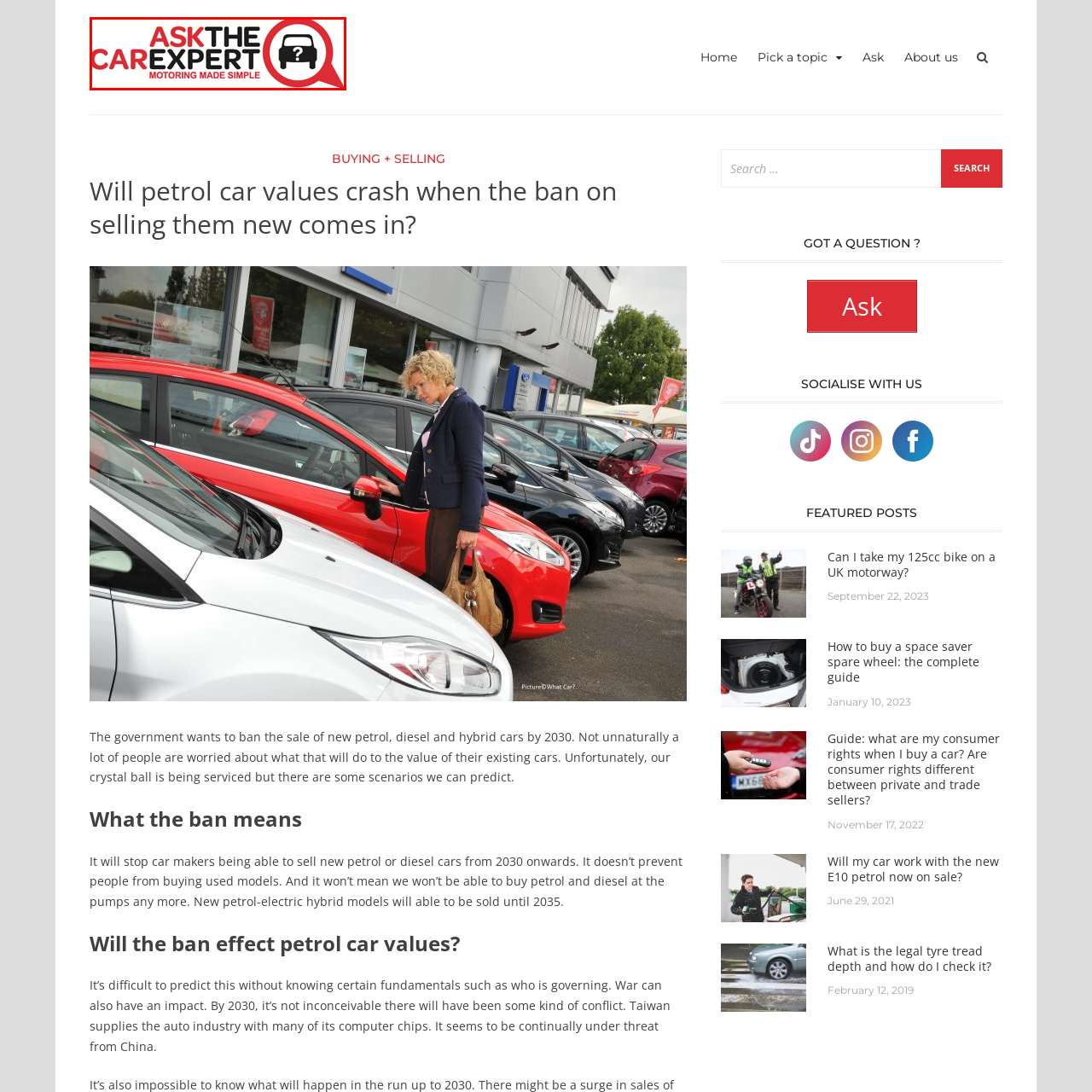Look at the photo within the red outline and describe it thoroughly.

The image features the logo of "Ask The Car Expert," a platform dedicated to simplifying motoring-related queries and information. Prominently displayed, the logo comprises the title "ASK THE CAR EXPERT" in bold, black lettering, contrasted with vibrant red accents. Accompanying the text is a stylized graphic of a car, symbolizing the automotive focus of the website. Beneath the main title, the tagline "MOTORS MADE SIMPLE" further emphasizes the platform's commitment to providing clear and accessible automotive advice. This logo serves as a visual gateway to the wealth of information available for car enthusiasts and everyday drivers seeking expert guidance.